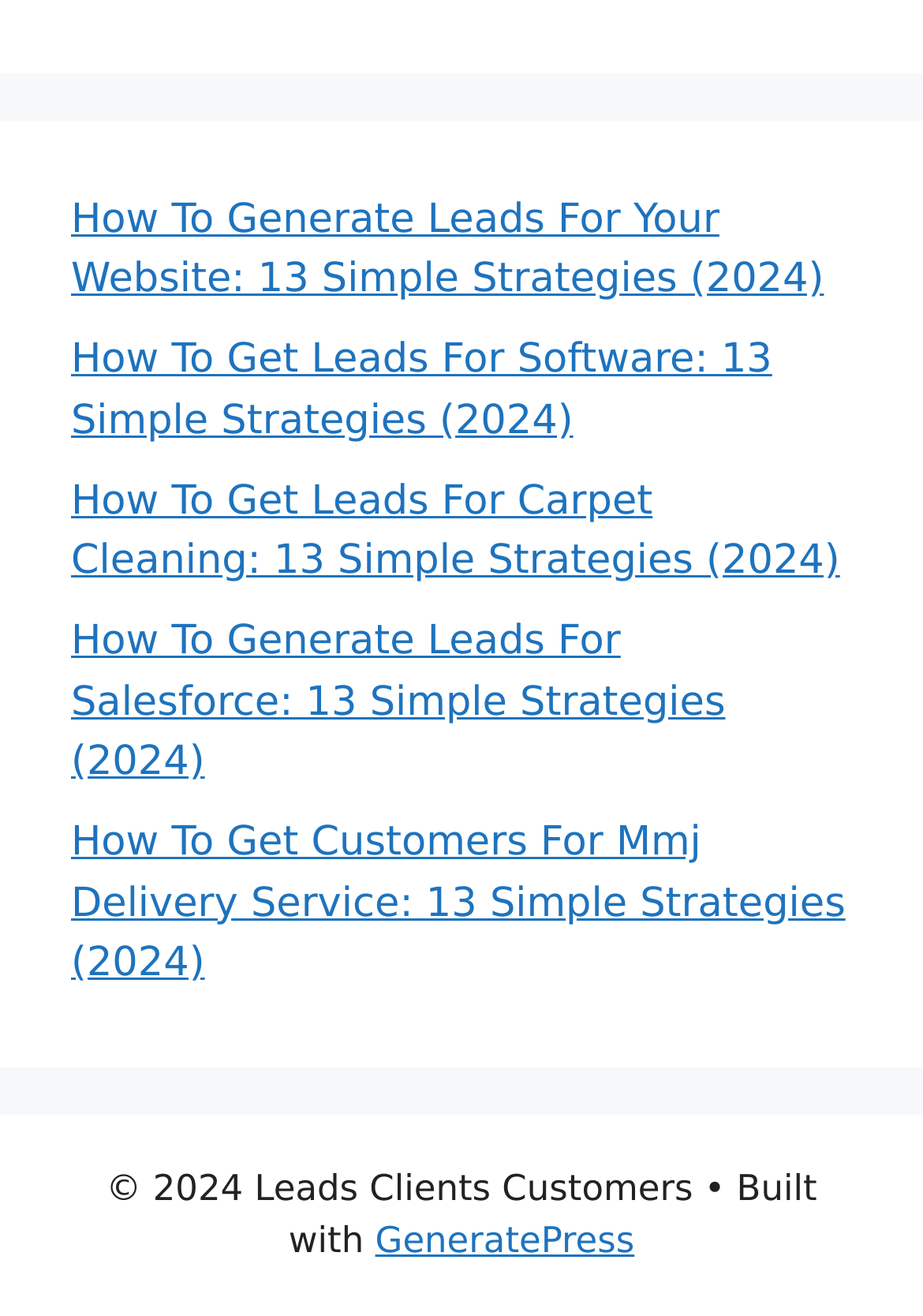Determine the bounding box coordinates for the UI element matching this description: "GeneratePress".

[0.406, 0.927, 0.687, 0.959]